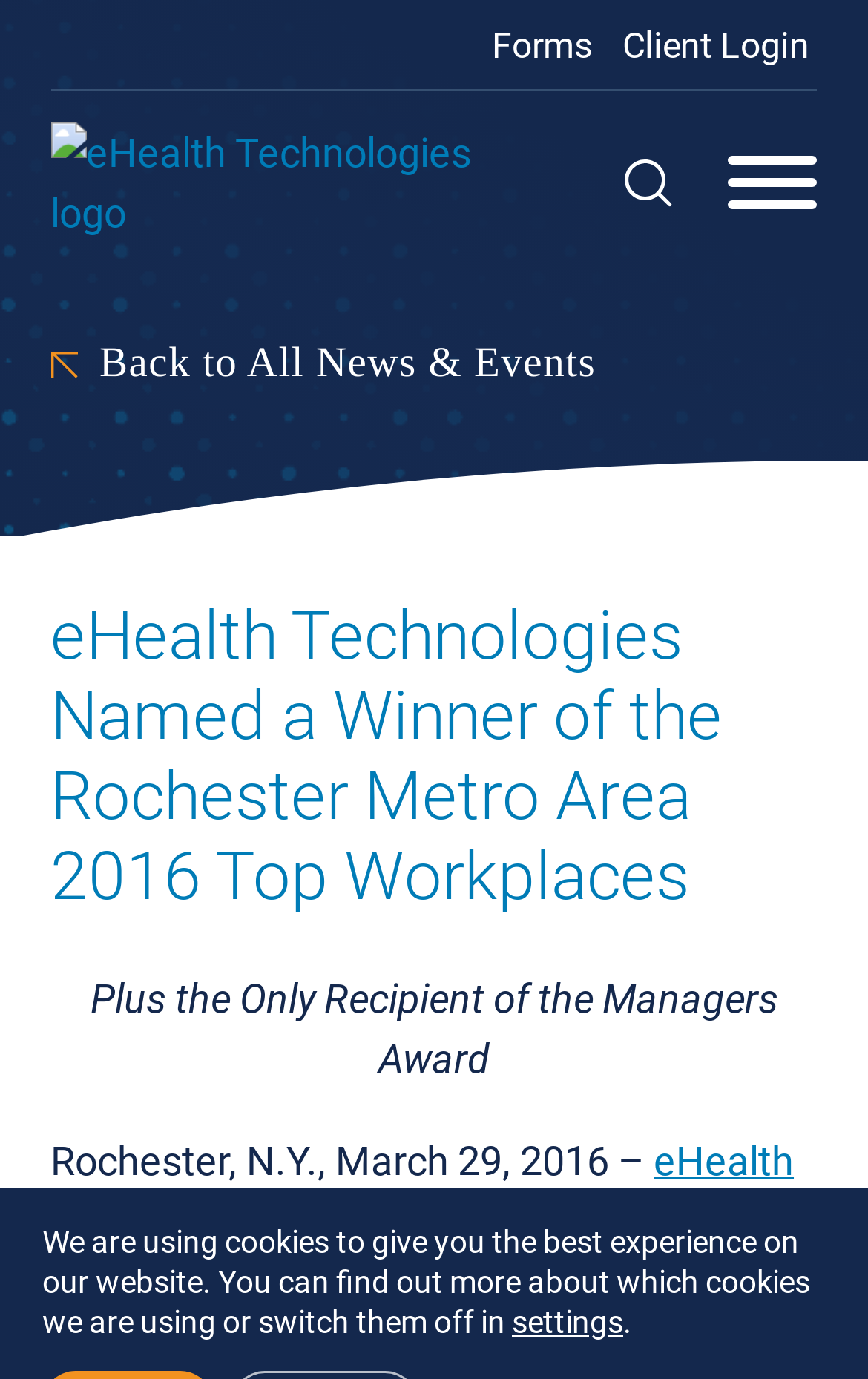Describe all the key features of the webpage in detail.

The webpage appears to be an article or news page about eHealth Technologies being named a winner of the Rochester Metro Area 2016 Top Workplaces. 

At the top of the page, there are three links: "Forms", "Client Login", and an "eHealth Technologies logo" which is accompanied by an image. 

To the right of the logo, there are two buttons: "Toggle search" and "Open". 

Below the top section, there is a link "Back to All News & Events" followed by a heading that announces eHealth Technologies as a winner of the Rochester Metro Area 2016 Top Workplaces. 

Underneath the heading, there is a paragraph of text that provides more information about the award, including the Managers Award. 

Further down, there is a statement about the use of cookies on the website, along with a "settings" button to manage cookie preferences.